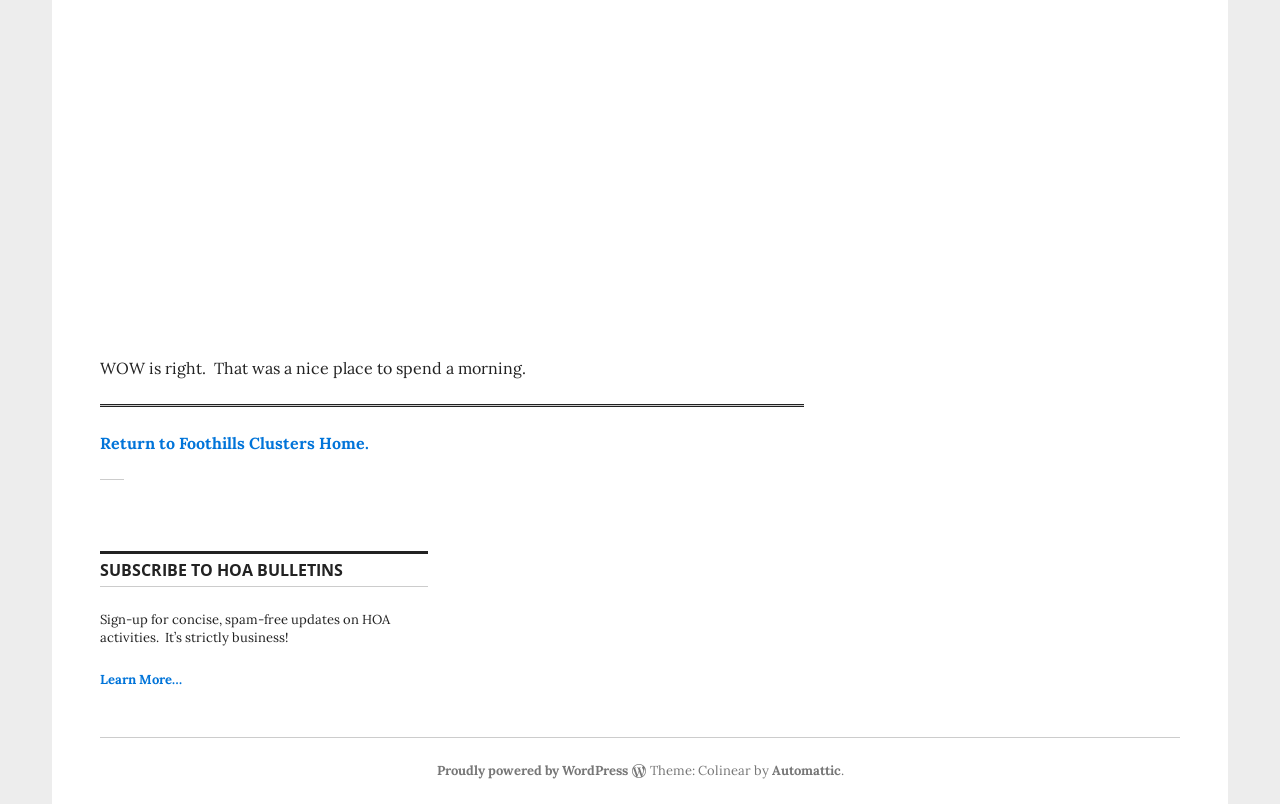Respond to the following question using a concise word or phrase: 
What is the name of the theme used by the website?

Colinear